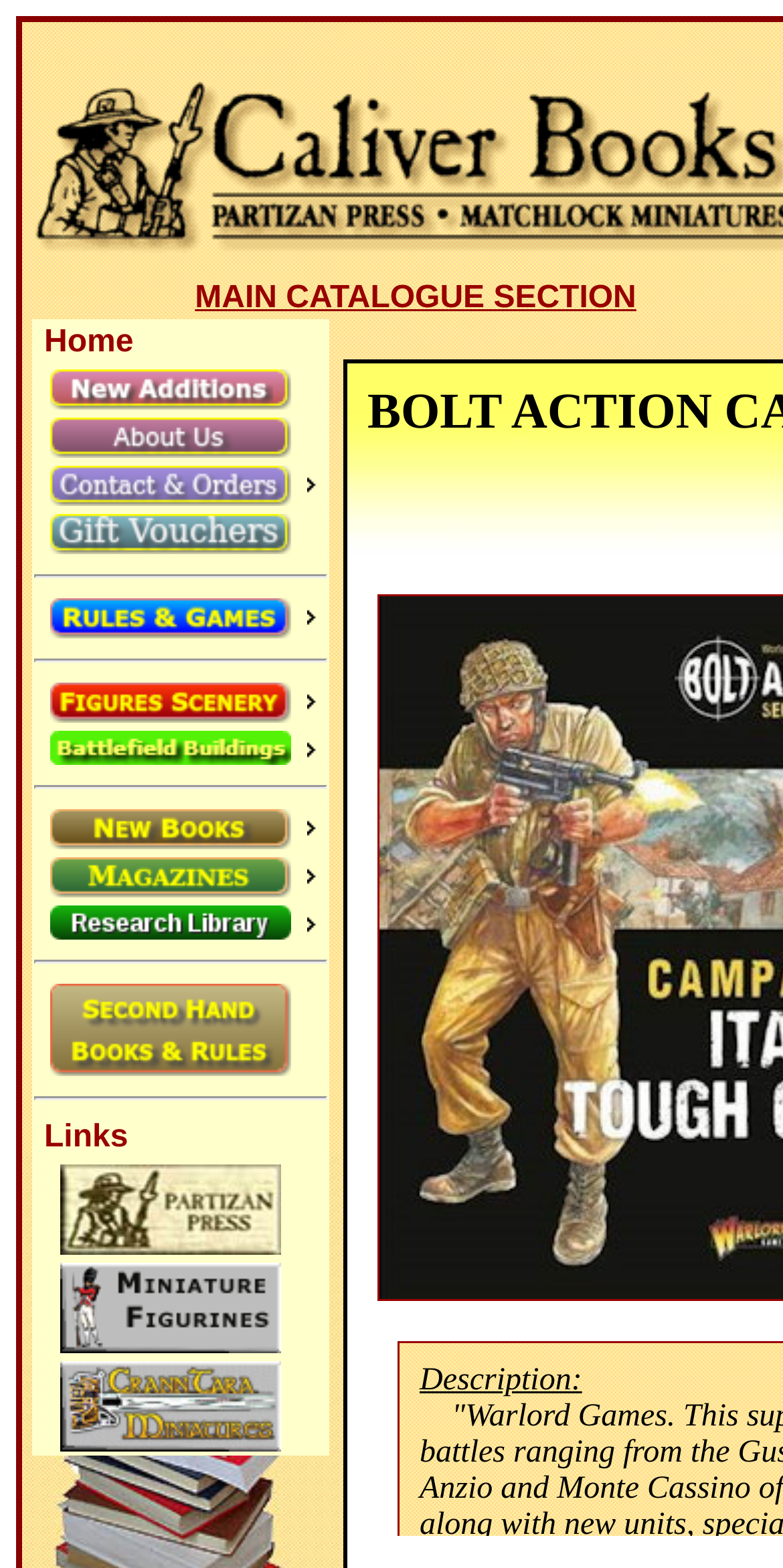Determine the bounding box coordinates for the HTML element mentioned in the following description: "William Shaw". The coordinates should be a list of four floats ranging from 0 to 1, represented as [left, top, right, bottom].

None